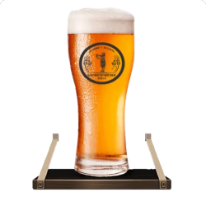Explain the content of the image in detail.

The image features a tall, clear glass of golden beer, topped with a thick layer of frothy white foam. The glass is prominently displayed on a sleek black tray, enhancing its visual appeal. On the front of the glass, there's a circular logo that likely represents the brand or brewery, featuring intricate designs that add a touch of authenticity. This refreshing beverage exudes a warm, inviting atmosphere, perfect for enjoying during social gatherings or relaxing moments. The overall presentation captures the essence of a craft beer experience, highlighting the rich color and creamy texture that are hallmarks of quality brews.